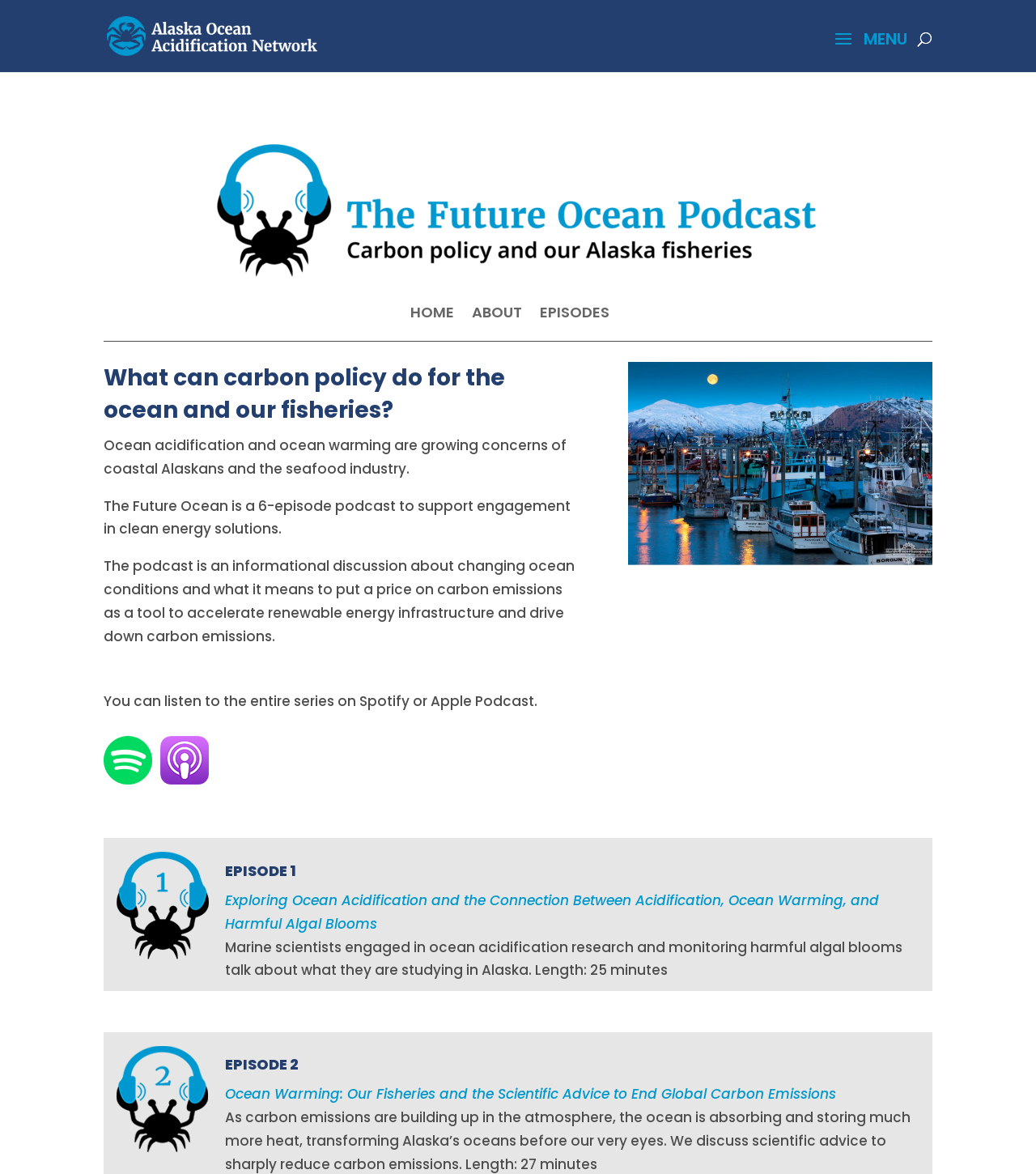Determine the bounding box of the UI component based on this description: "alt="Alaska Ocean Acidification Network"". The bounding box coordinates should be four float values between 0 and 1, i.e., [left, top, right, bottom].

[0.103, 0.022, 0.307, 0.038]